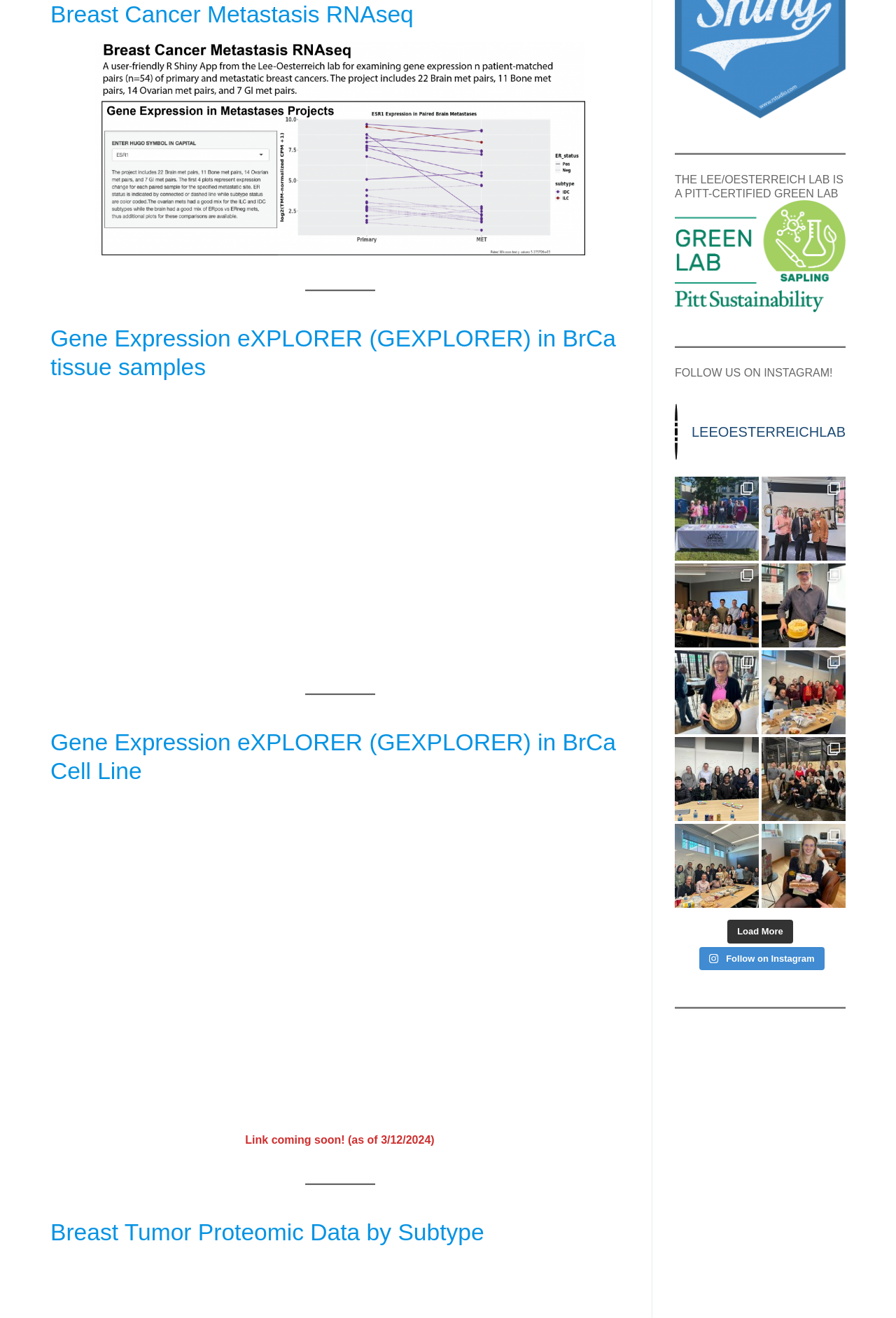Using the webpage screenshot, locate the HTML element that fits the following description and provide its bounding box: "SNO".

None